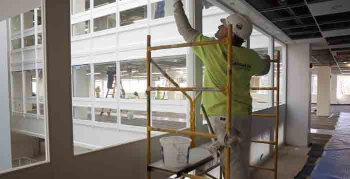What kind of jobs can the painter handle?
Look at the screenshot and respond with one word or a short phrase.

Larger jobs